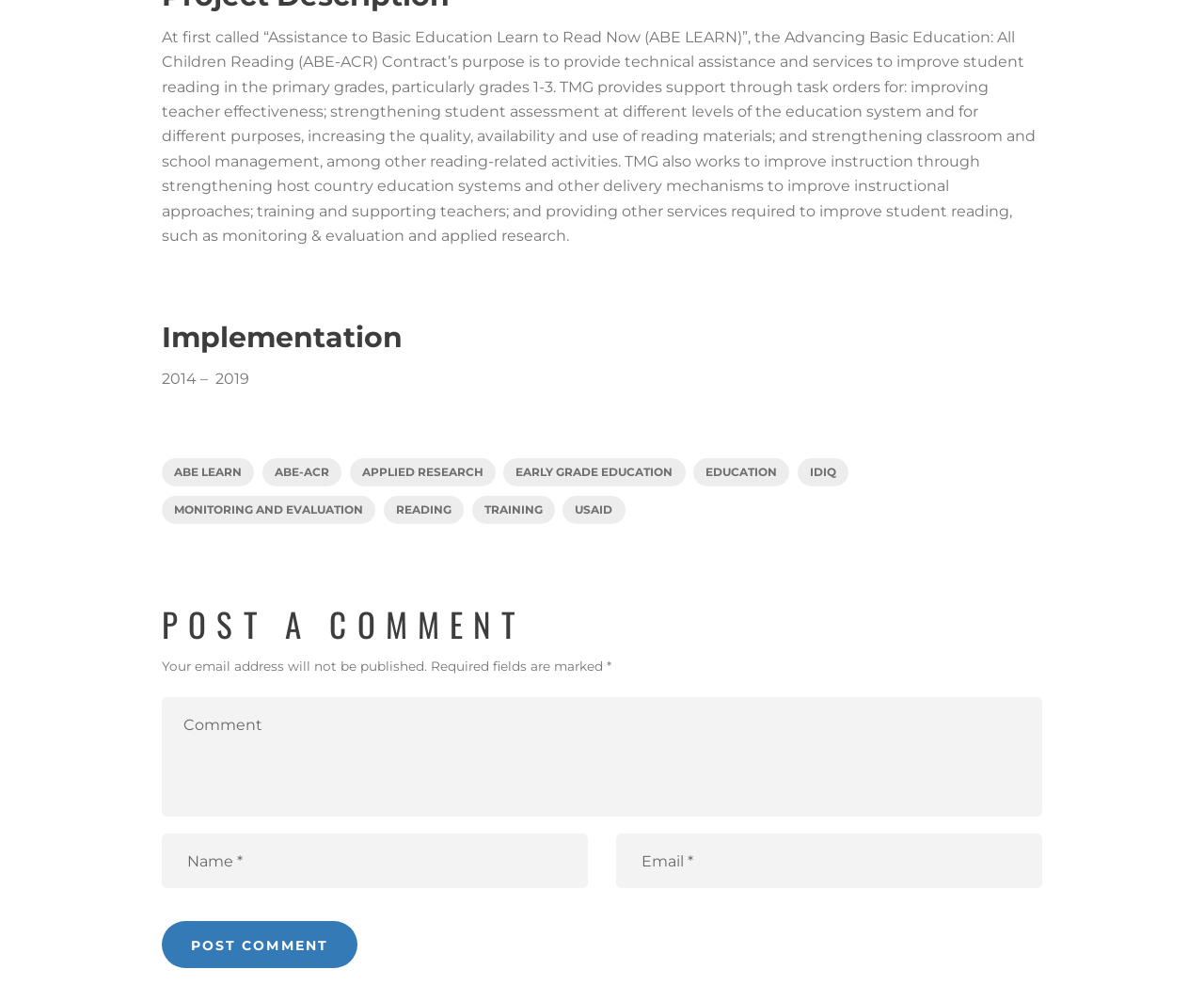Identify the bounding box coordinates of the element to click to follow this instruction: 'Click on the ABE LEARN link'. Ensure the coordinates are four float values between 0 and 1, provided as [left, top, right, bottom].

[0.134, 0.465, 0.211, 0.494]